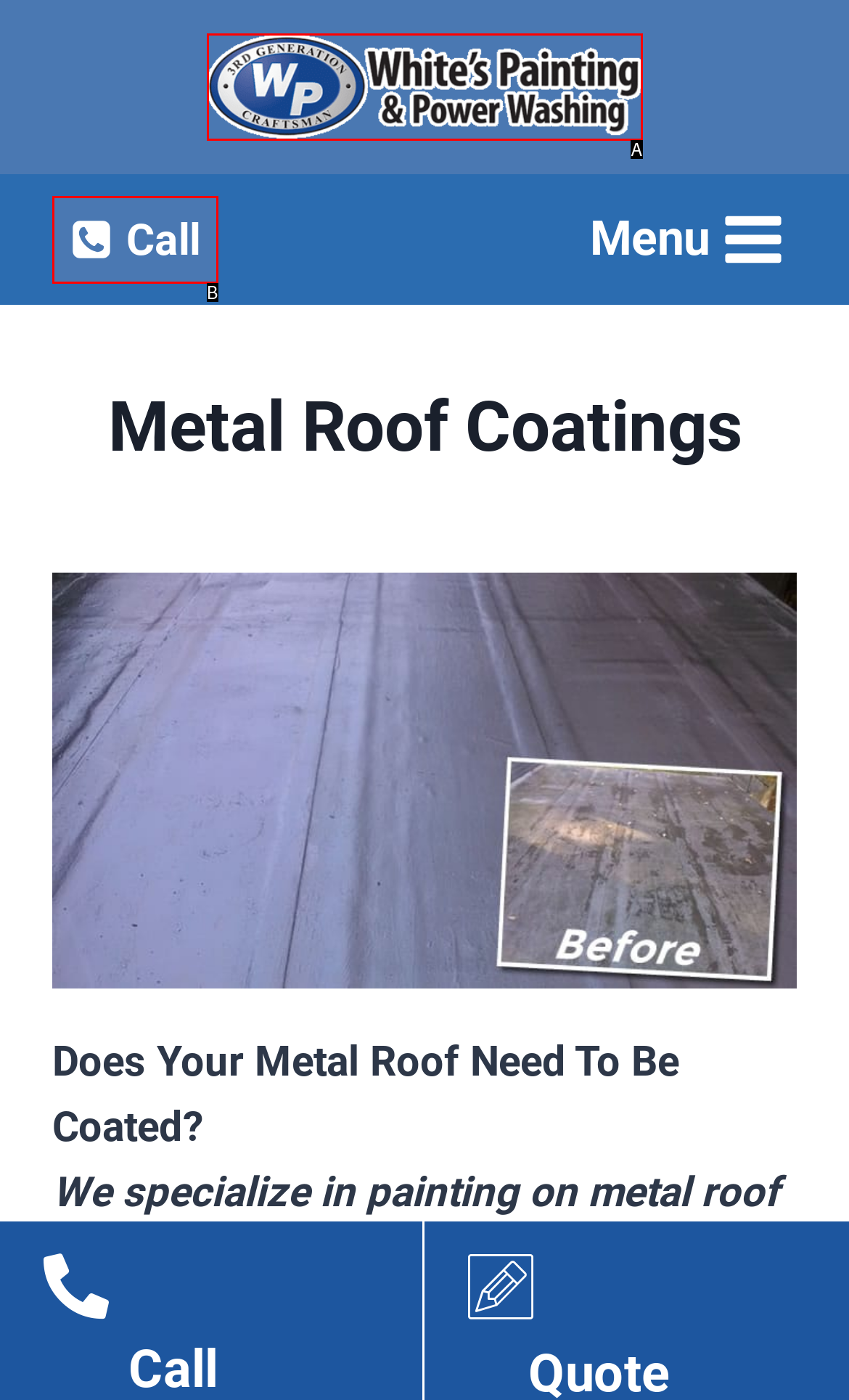Identify the UI element that best fits the description: Phone Call
Respond with the letter representing the correct option.

B